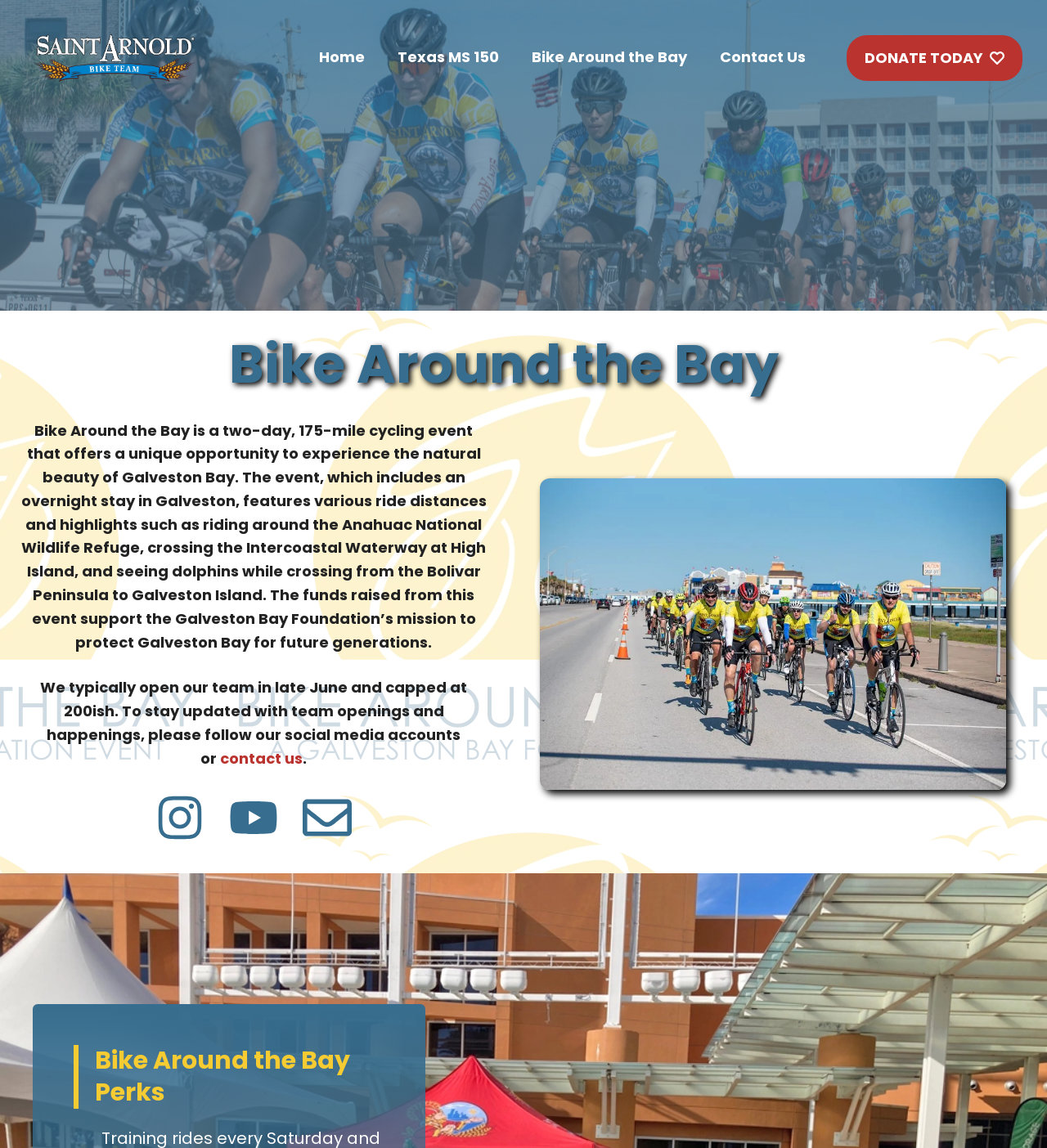Please find and give the text of the main heading on the webpage.

Bike Around the Bay